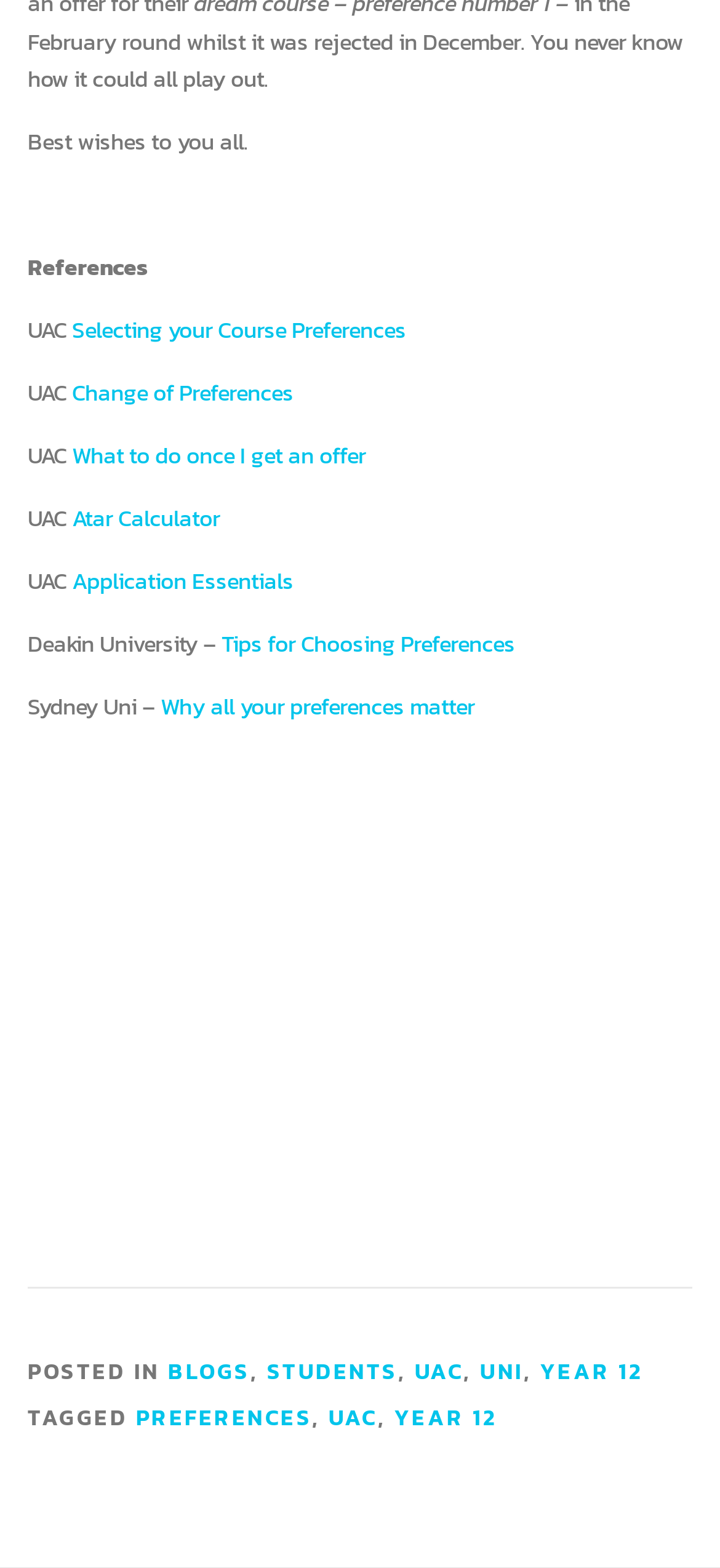Identify the bounding box coordinates of the element to click to follow this instruction: 'Explore 'BLOGS''. Ensure the coordinates are four float values between 0 and 1, provided as [left, top, right, bottom].

[0.233, 0.864, 0.347, 0.885]